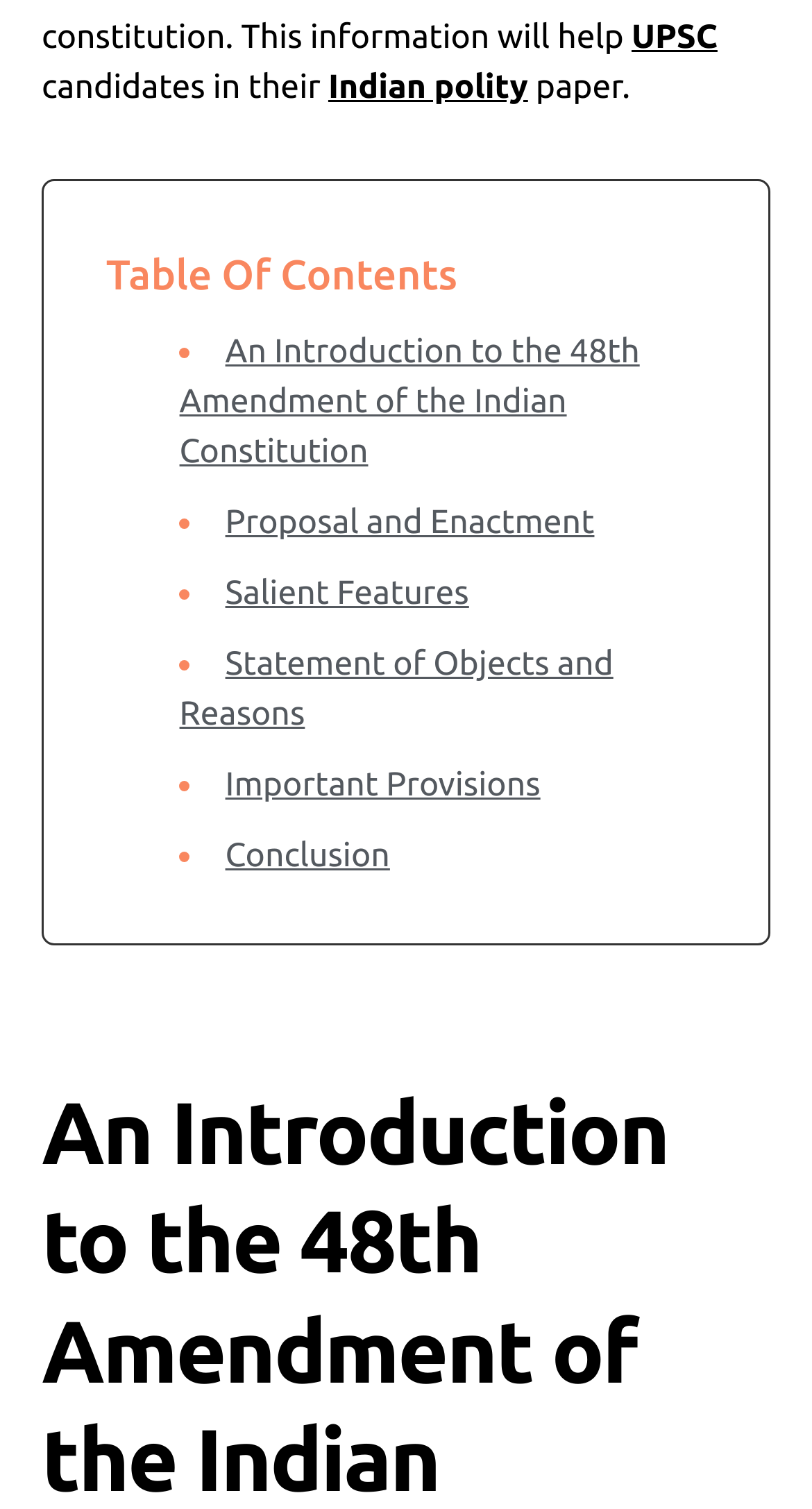Determine the bounding box for the HTML element described here: "Statement of Objects and Reasons". The coordinates should be given as [left, top, right, bottom] with each number being a float between 0 and 1.

[0.221, 0.428, 0.755, 0.486]